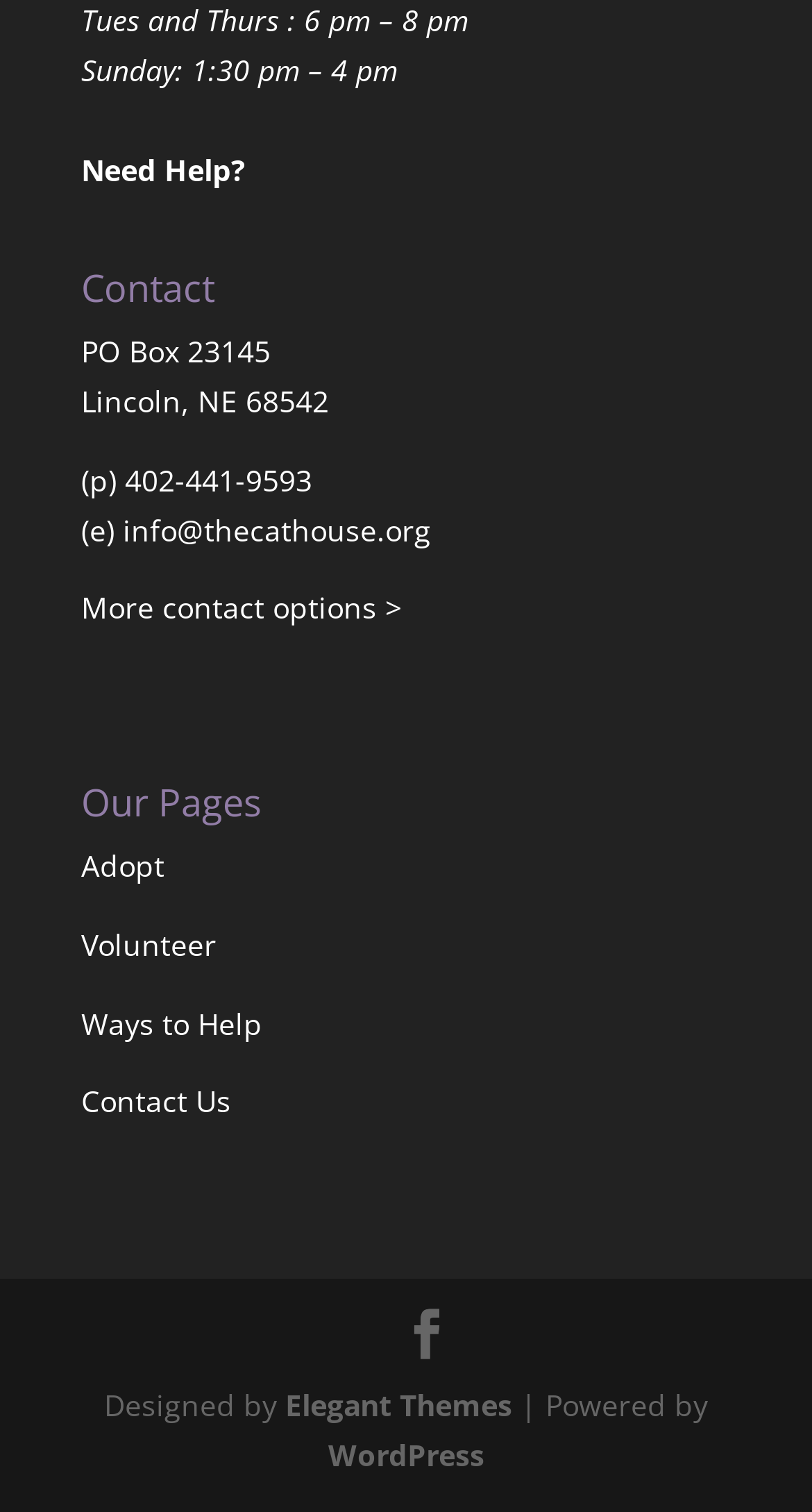What is the link to get more contact options?
Deliver a detailed and extensive answer to the question.

I found the link by looking at the link element with the text 'More contact options >' which is located in the contact information section.